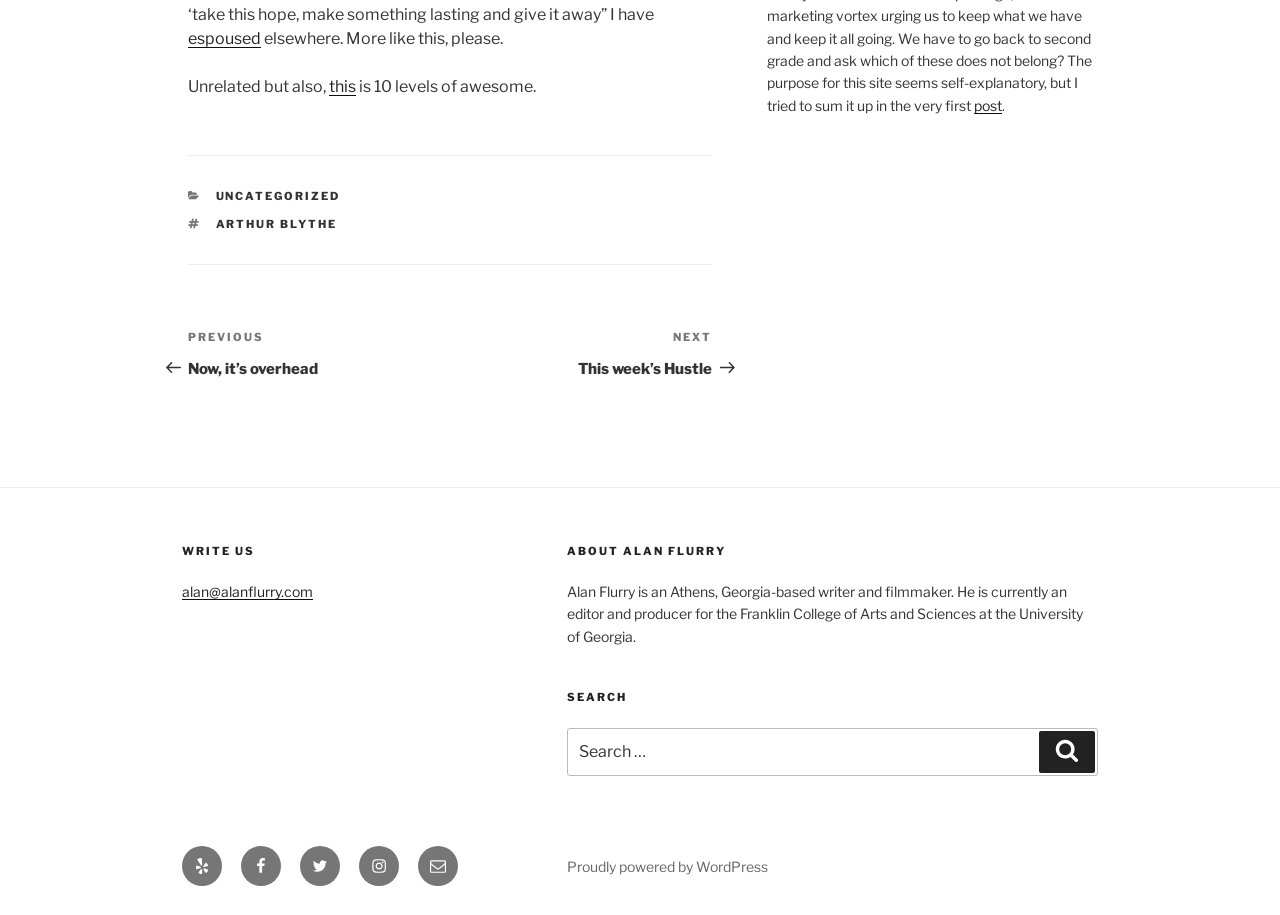Extract the bounding box coordinates of the UI element described: "UNESCO World Heritage". Provide the coordinates in the format [left, top, right, bottom] with values ranging from 0 to 1.

None